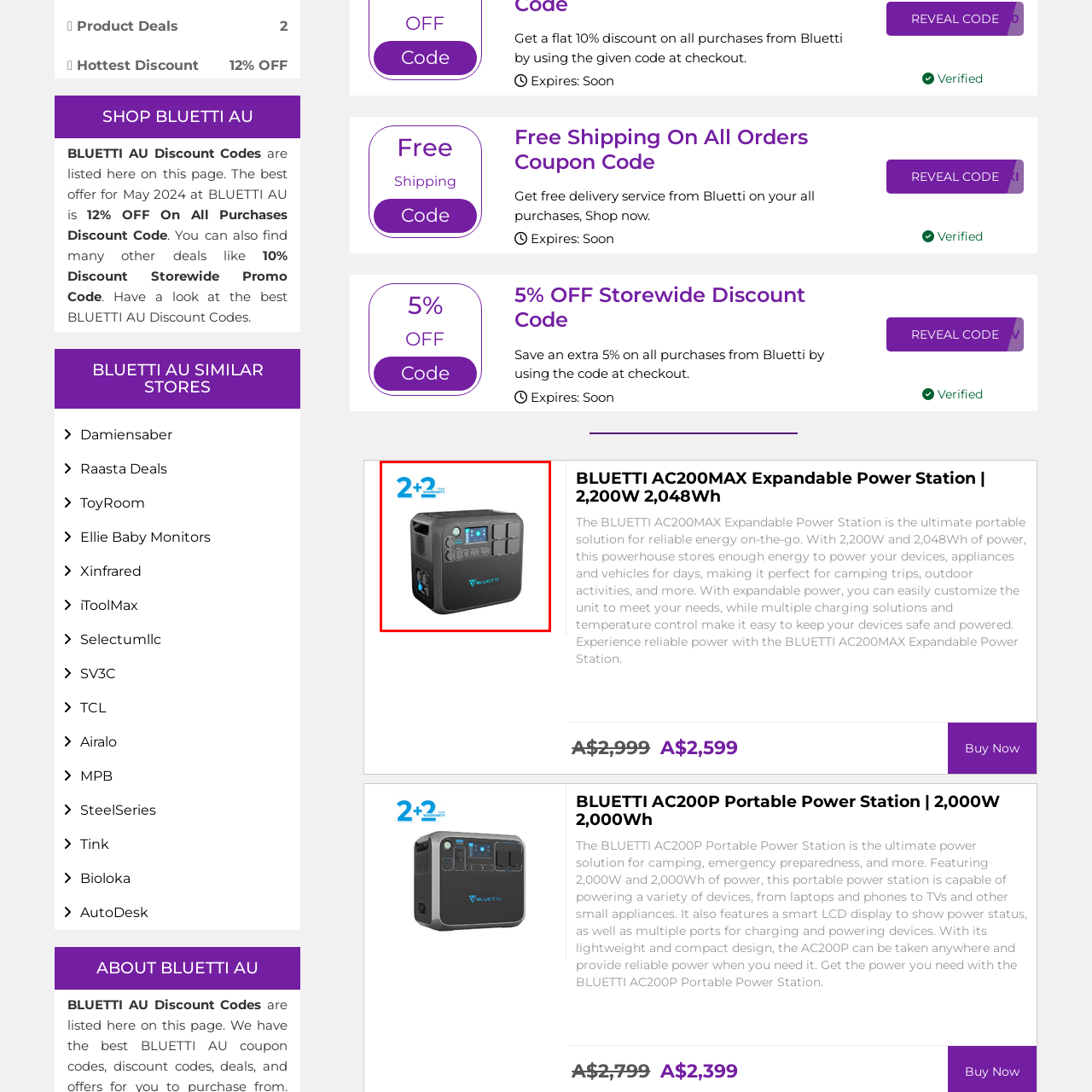How many years of warranty does the product have?
Please analyze the image within the red bounding box and provide a comprehensive answer based on the visual information.

The caption states that the product is backed by a 2+2 warranty, which means it has a 2-year warranty with an additional 2-year extension, providing a total of 4 years of warranty coverage.